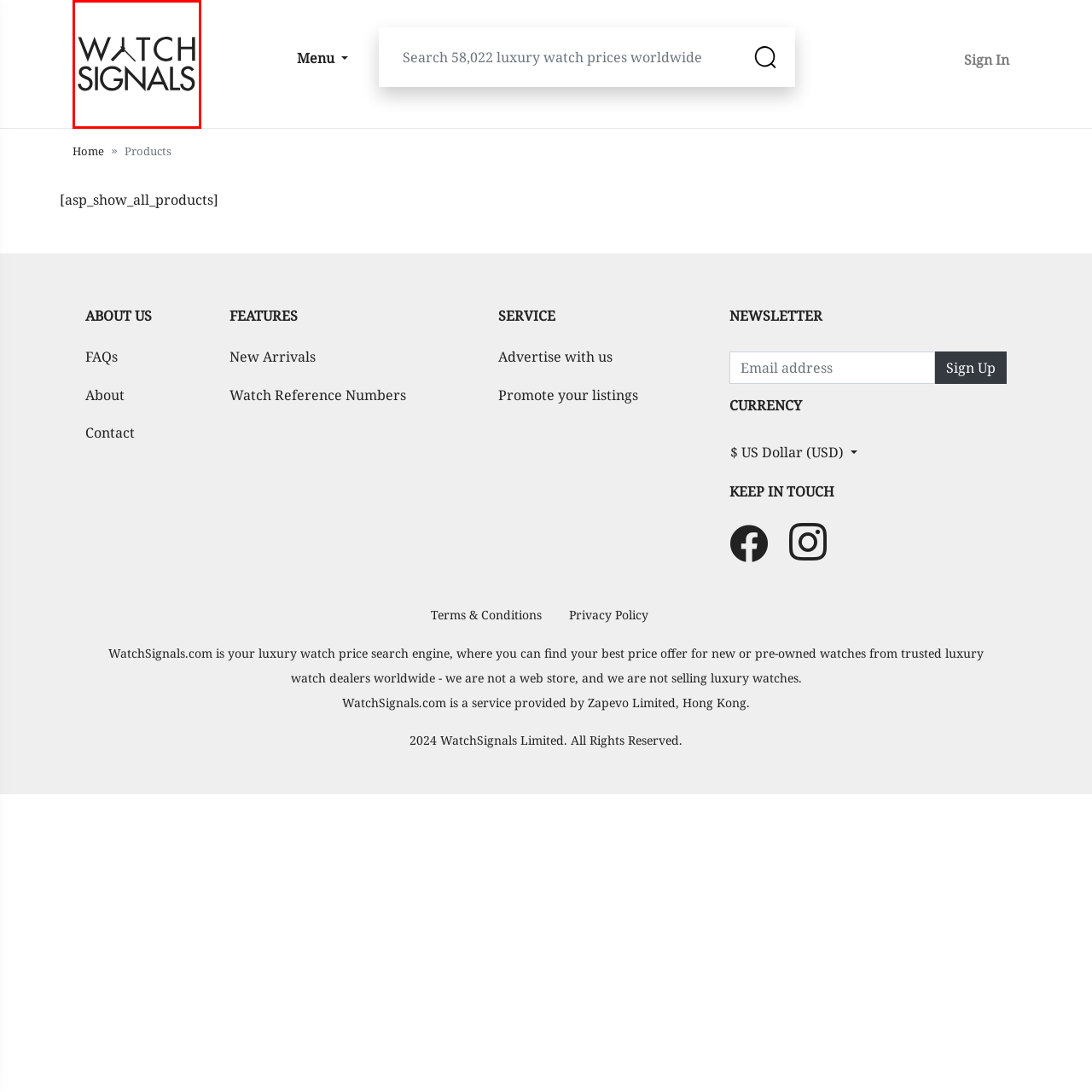Give an in-depth description of the scene depicted in the red-outlined box.

The image features a stylized logo for "WatchSignals," a platform that serves as a luxury watch price search engine. The logo prominently displays the name in bold lettering, with the word "WATCH" positioned on the top line and "SIGNALS" beneath it, creatively separated by a unique graphic element resembling a watch hand pointing upwards. The design reflects a sleek and modern aesthetic, embodying the essence of luxury and precision that the brand represents. It serves as a visual identity for WatchSignals, hinting at its purpose of providing users with the best price offers for both new and pre-owned luxury watches from trusted dealers worldwide.